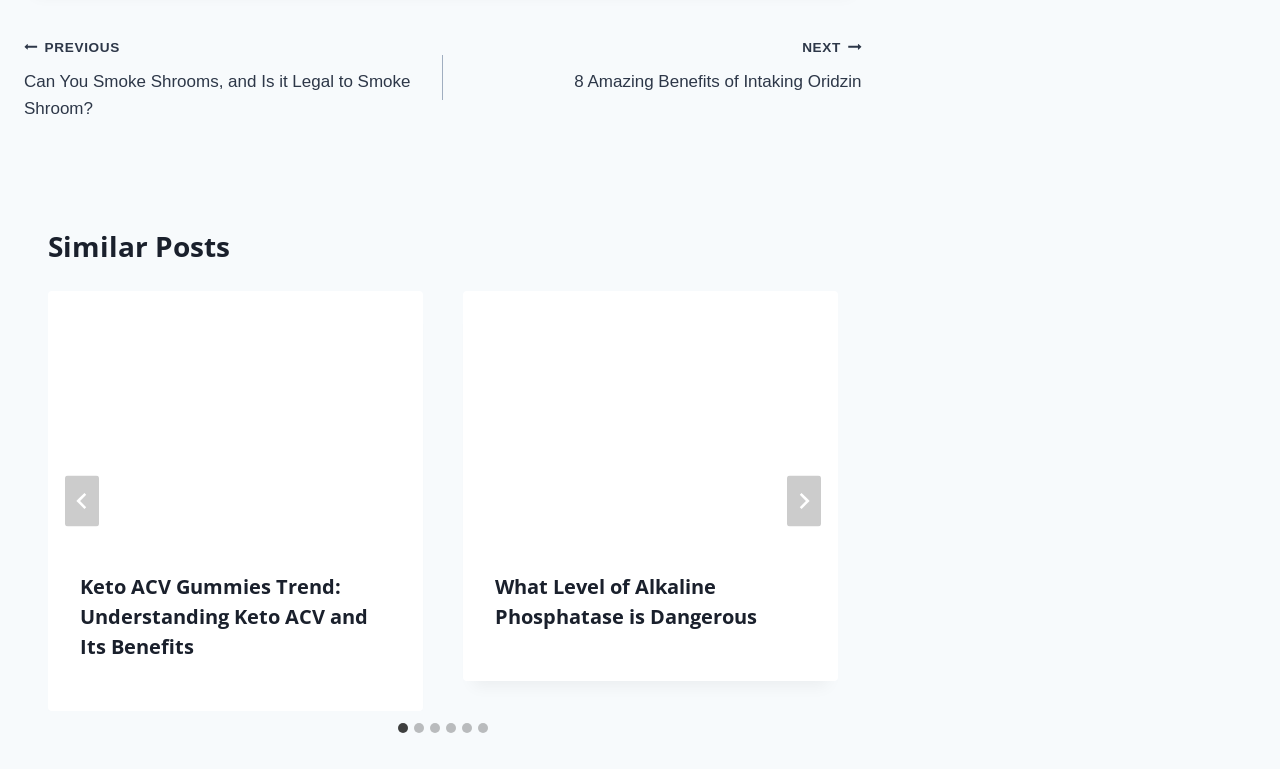How many slides are available in the 'Similar Posts' section?
Look at the image and answer with only one word or phrase.

6